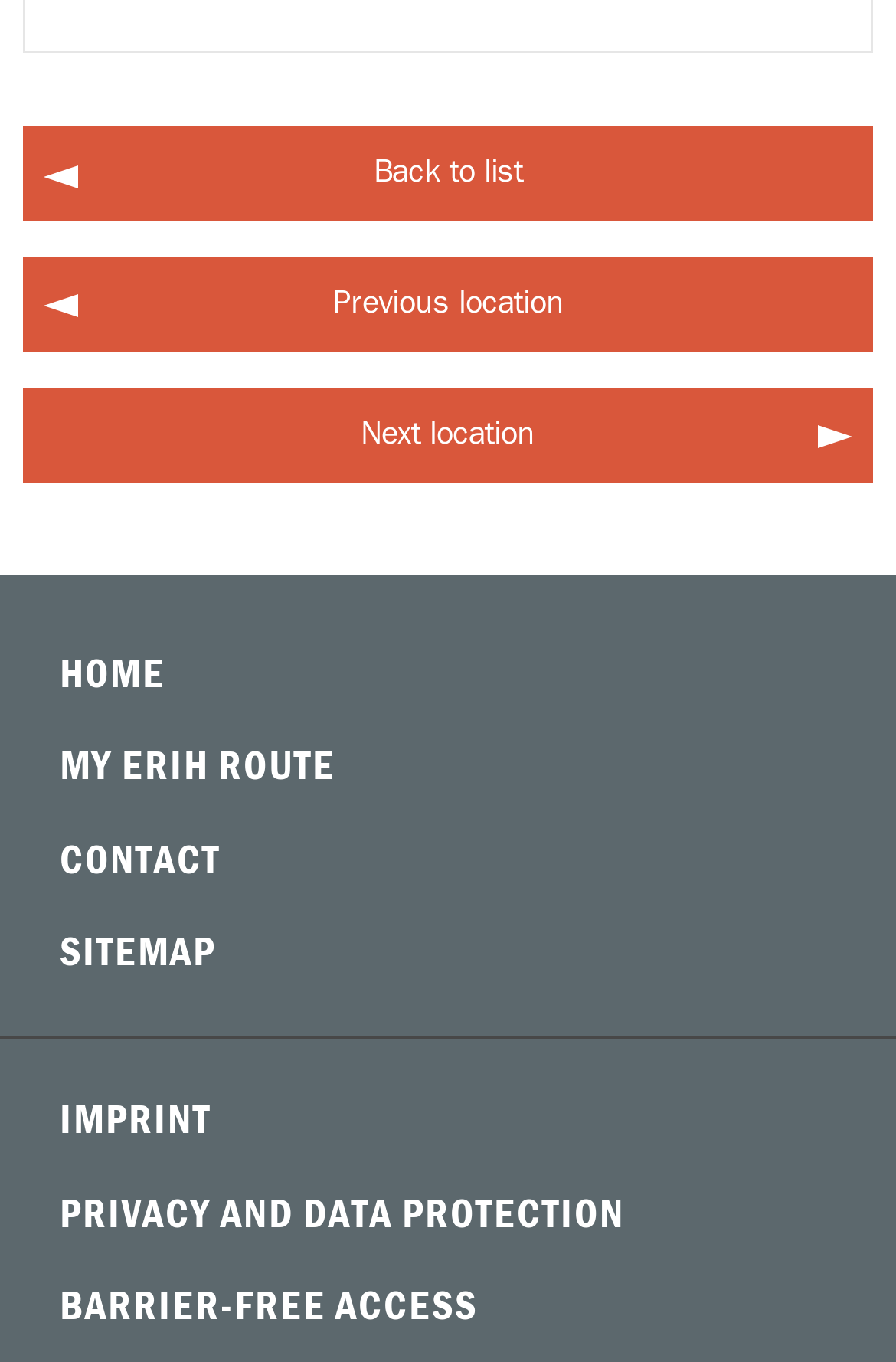What is the last link on the webpage?
Using the image provided, answer with just one word or phrase.

BARRIER-FREE ACCESS